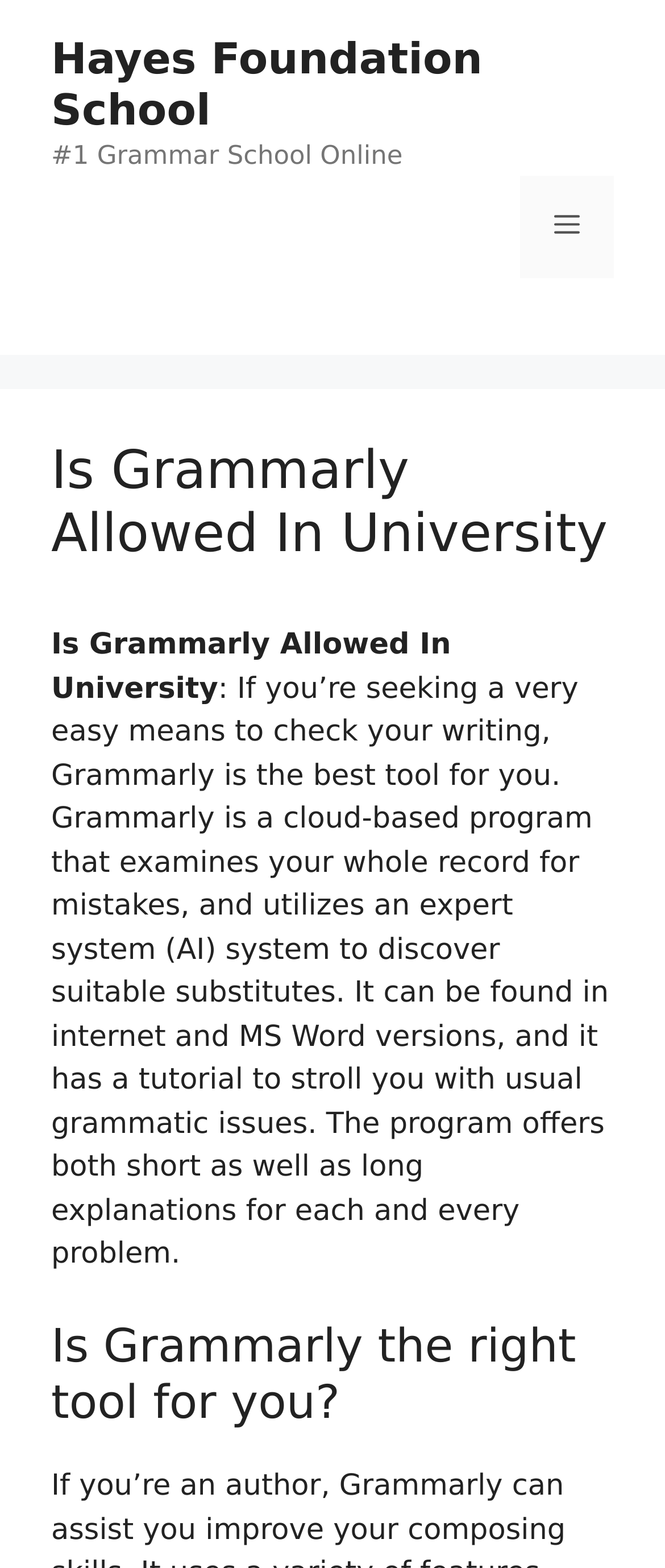Bounding box coordinates must be specified in the format (top-left x, top-left y, bottom-right x, bottom-right y). All values should be floating point numbers between 0 and 1. What are the bounding box coordinates of the UI element described as: Menu

[0.782, 0.112, 0.923, 0.177]